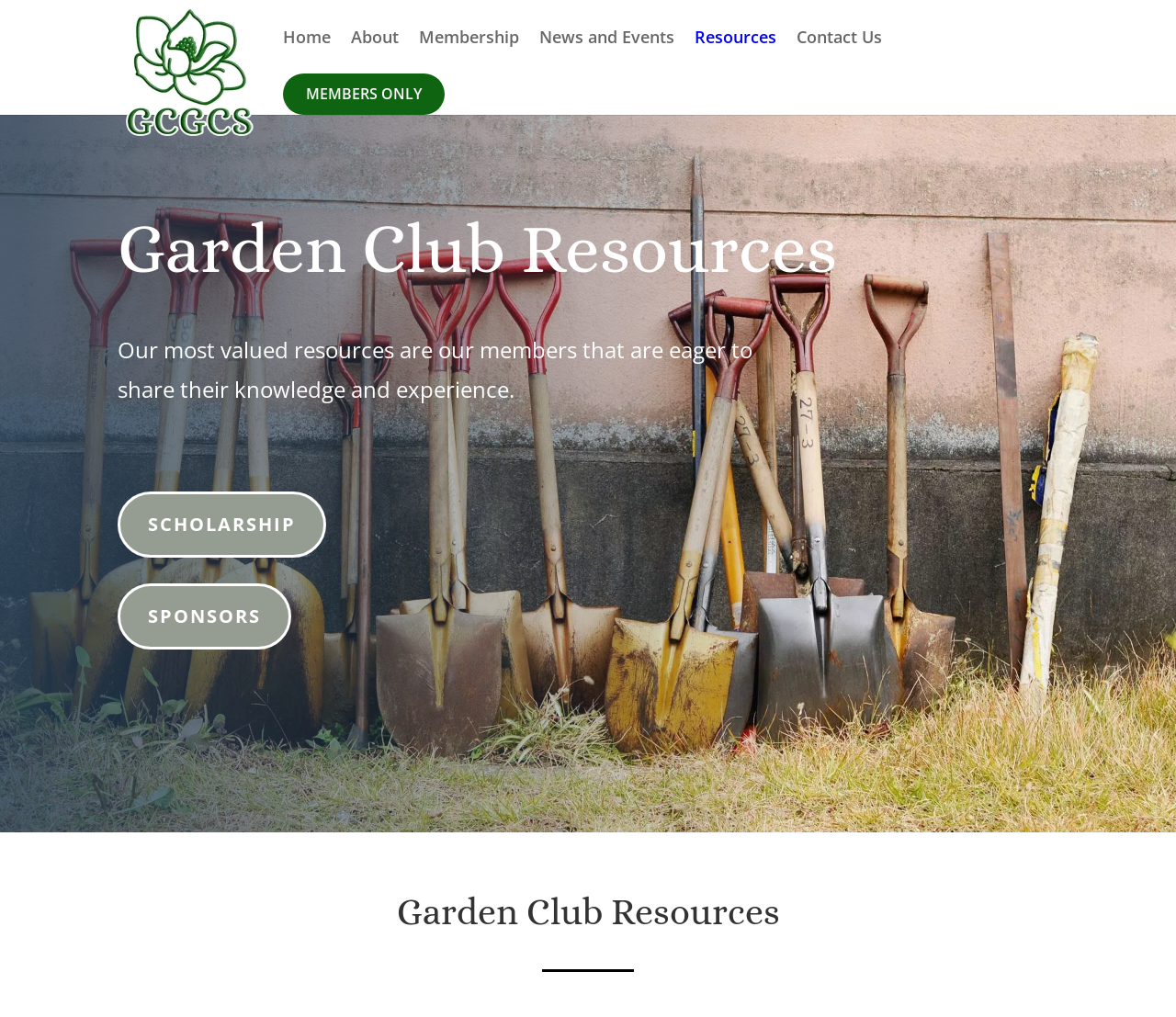What is the name of the scholarship?
Please provide a detailed answer to the question.

The name of the scholarship can be found in the middle of the webpage, where it says 'SCHOLARSHIP' in a link.